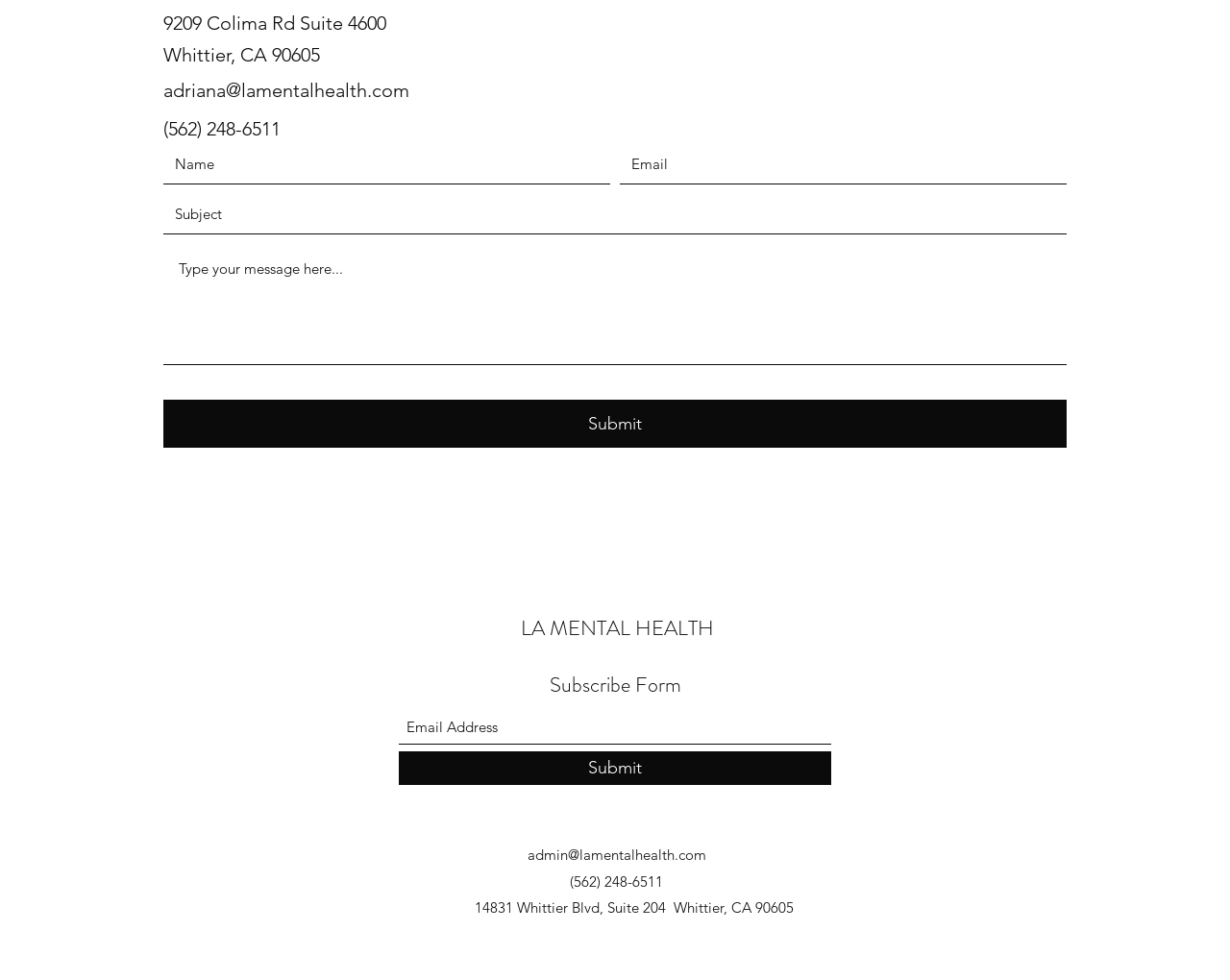Respond with a single word or short phrase to the following question: 
What is the address of LA Mental Health?

9209 Colima Rd Suite 4600